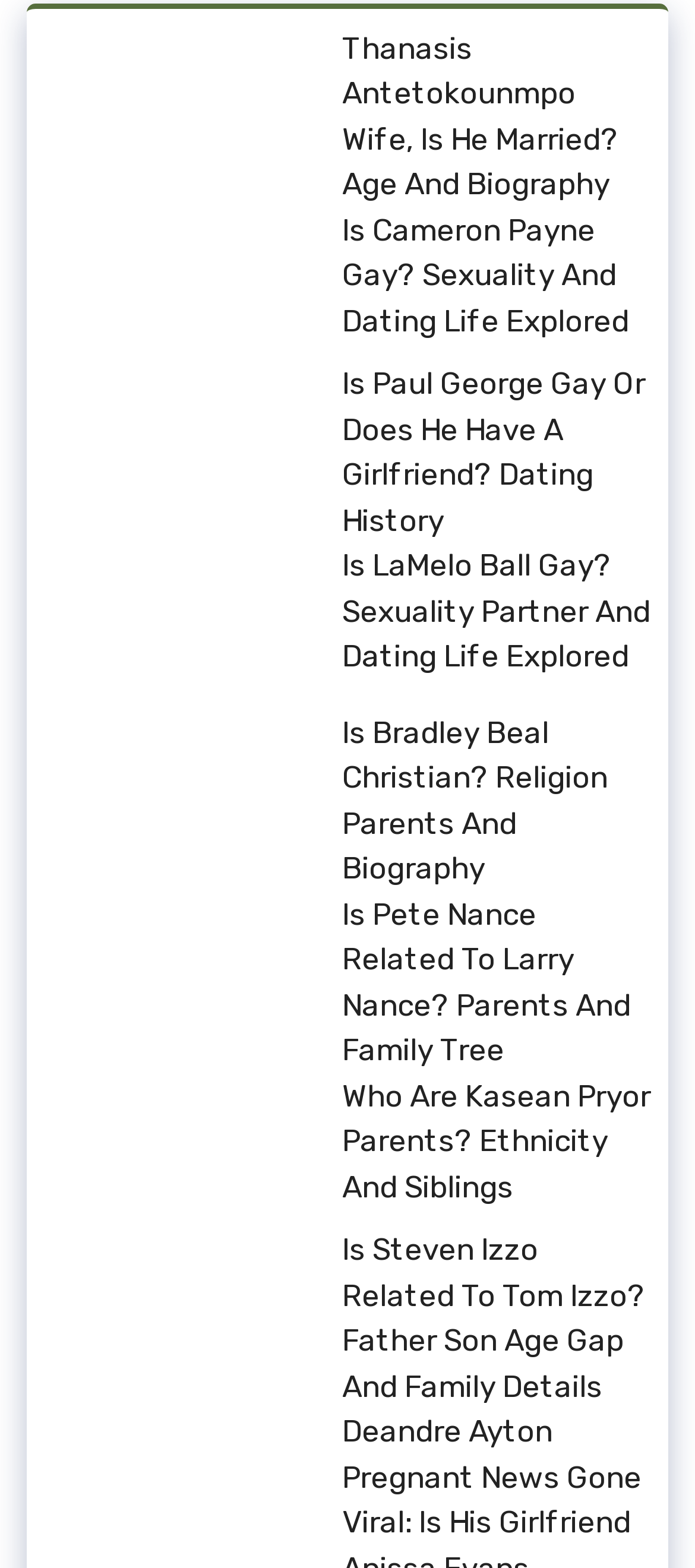Please give a succinct answer using a single word or phrase:
Is there an image associated with the link about Paul George?

Yes